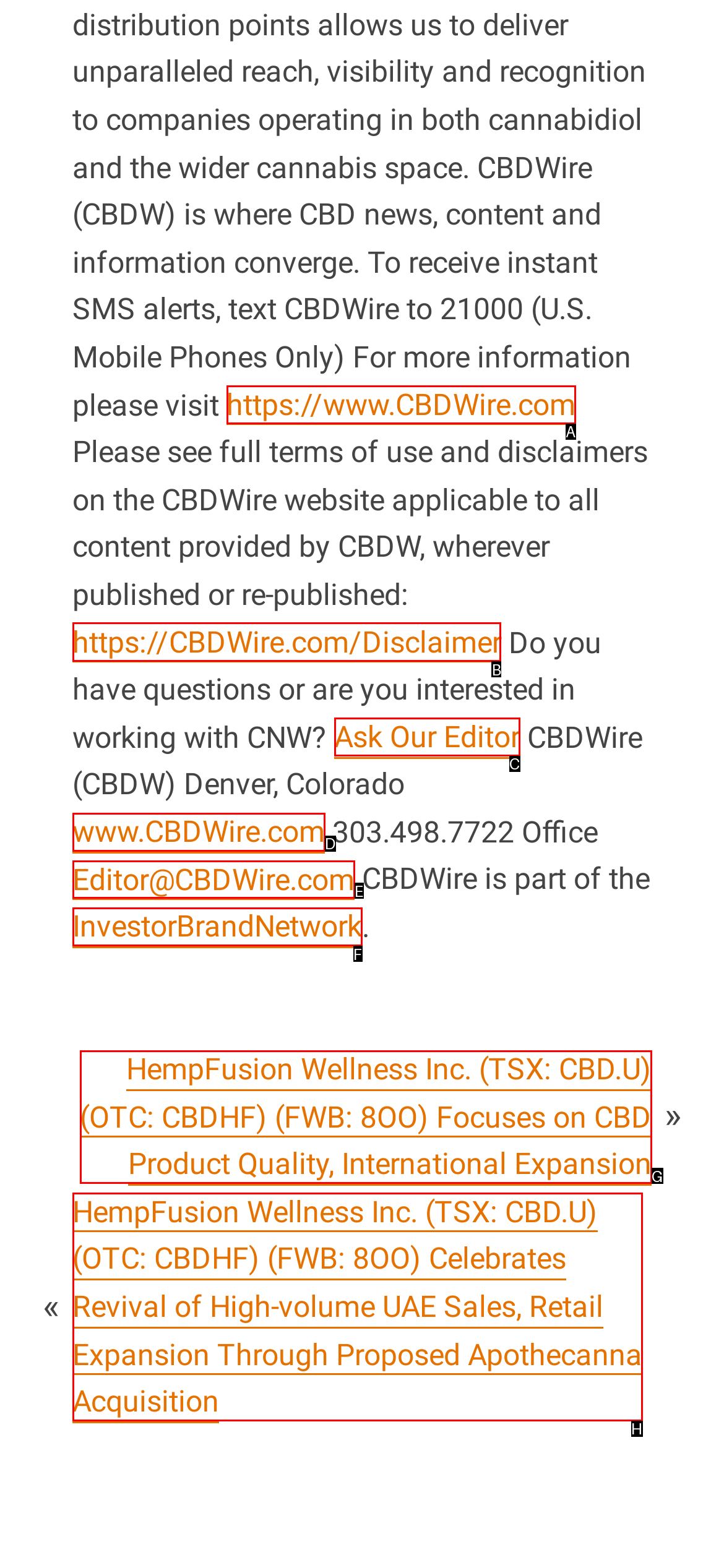Determine which UI element I need to click to achieve the following task: Read disclaimer Provide your answer as the letter of the selected option.

B